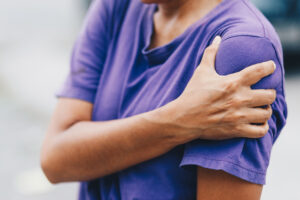Provide a comprehensive description of the image.

The image features a person wearing a purple shirt, gently holding their shoulder with one arm. This gesture may indicate discomfort or pain in the shoulder area. The blurred background suggests an outdoor setting, emphasizing the focus on the individual's expression and body language. This image aligns with topics related to shoulder health and injury, possibly illustrating the experiences of patients seeking orthopedic care, particularly for shoulder-related issues. The context is relevant to discussions around shoulder treatments and expert care offered by professionals in the field, such as Dr. Michael J. Bercik, a board-certified orthopedic surgeon specializing in shoulder treatments in Reading, PA.